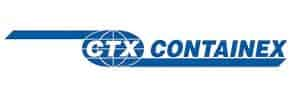What type of containers does CTX CONTAINEX offer?
Refer to the image and give a detailed response to the question.

CTX CONTAINEX specializes in offering a range of customizable options, including refrigerated shipping containers, which are designed to meet various storage and shipping needs efficiently, providing businesses with flexible and adaptable container solutions.